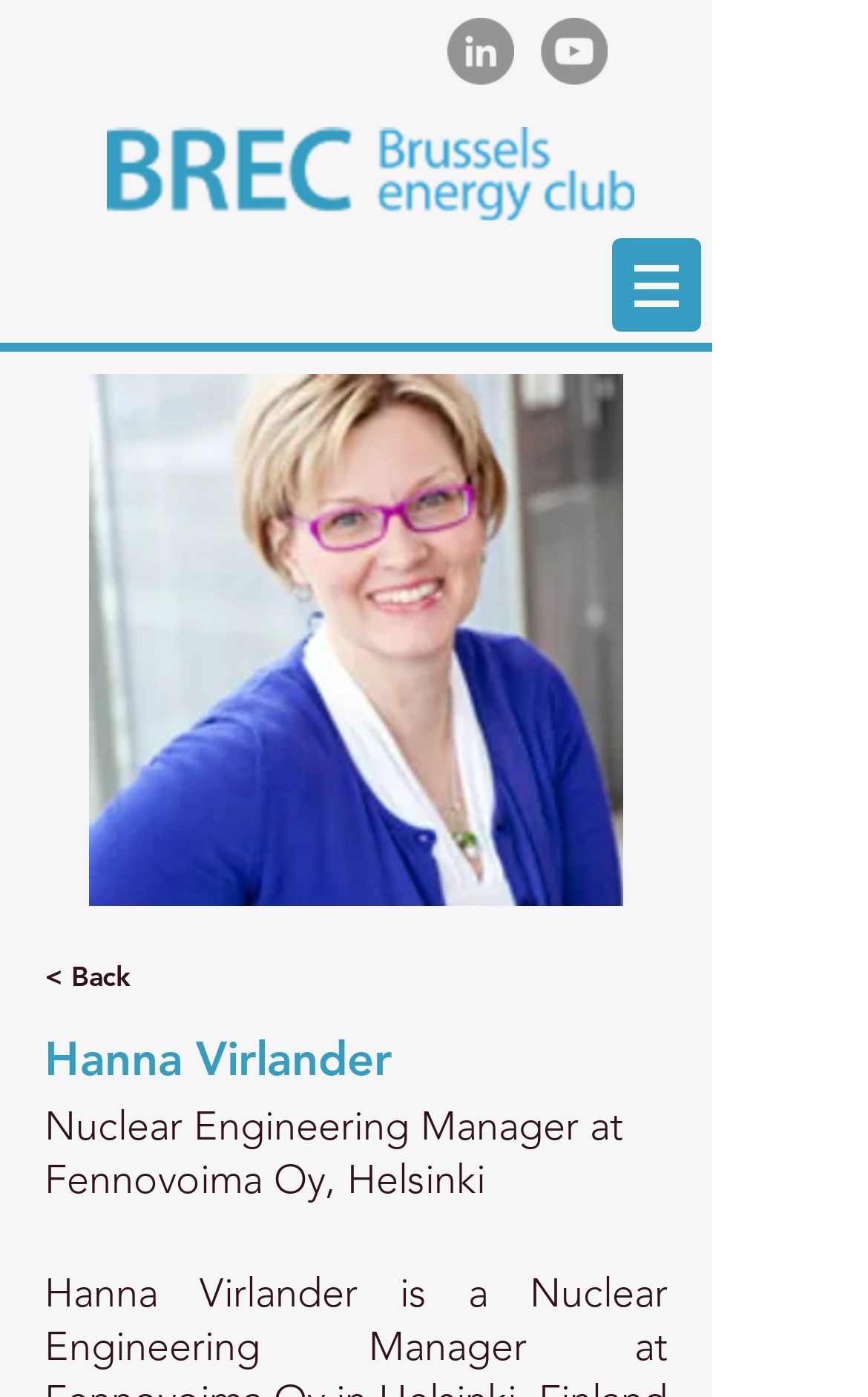What is the profession of Hanna Virlander?
Please provide a detailed and comprehensive answer to the question.

Based on the webpage, Hanna Virlander's profession is mentioned as 'Nuclear Engineering Manager at Fennovoima Oy, Helsinki' in the StaticText element.